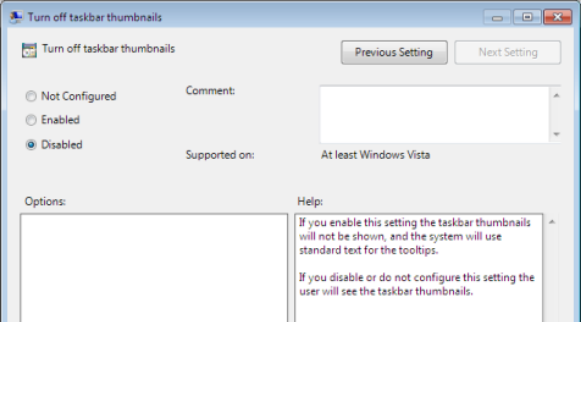Thoroughly describe everything you see in the image.

The image showcases a Windows Group Policy Editor window titled "Turn off taskbar thumbnails." It displays a setting labeled "Turn off taskbar thumbnails" with three options: Not Configured, Enabled, and Disabled, with Disabled selected. Below is a section for comments, currently empty, and a note indicating that this setting is supported on systems running at least Windows Vista. Additionally, there is a Help section providing information about the functionality of this setting. Enabling the setting will prevent taskbar thumbnails from being shown, while disabling it will allow users to see the thumbnails as usual. The window includes navigation buttons for "Previous Setting" and "Next Setting," facilitating easy traversal through policy settings.